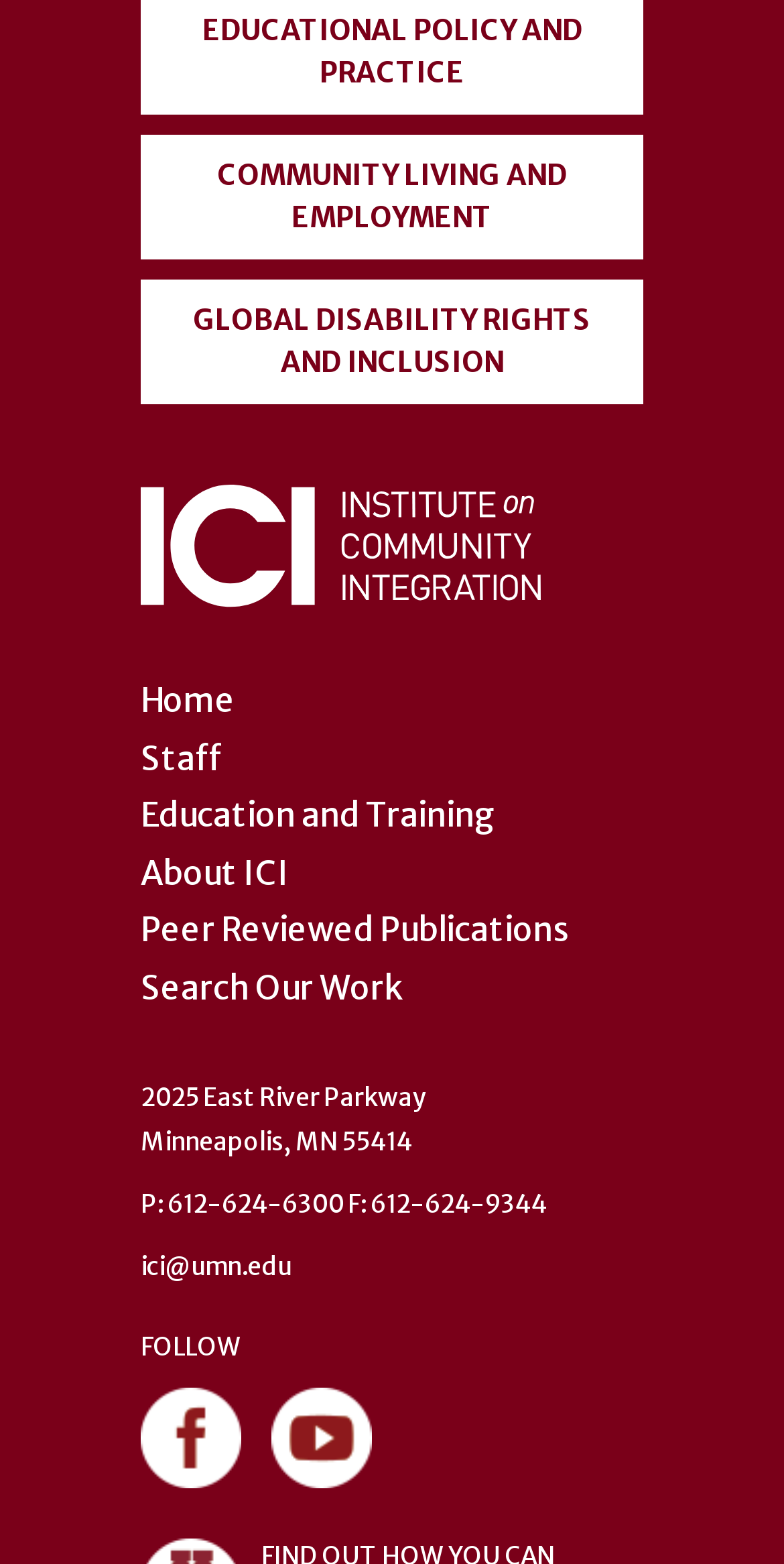Please indicate the bounding box coordinates of the element's region to be clicked to achieve the instruction: "follow on facebook". Provide the coordinates as four float numbers between 0 and 1, i.e., [left, top, right, bottom].

[0.179, 0.888, 0.308, 0.952]